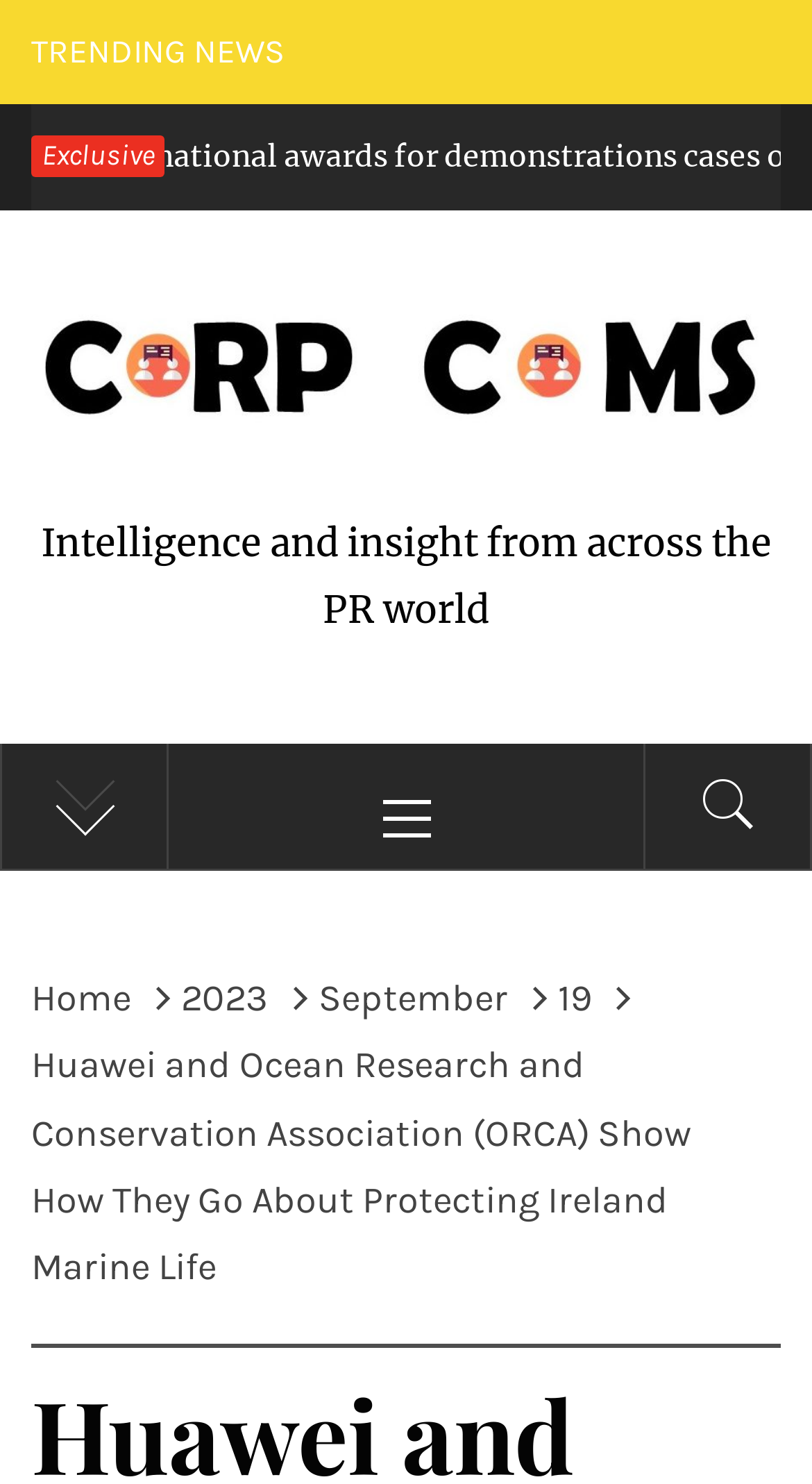What type of news is trending?
Answer the question with a single word or phrase by looking at the picture.

Exclusive